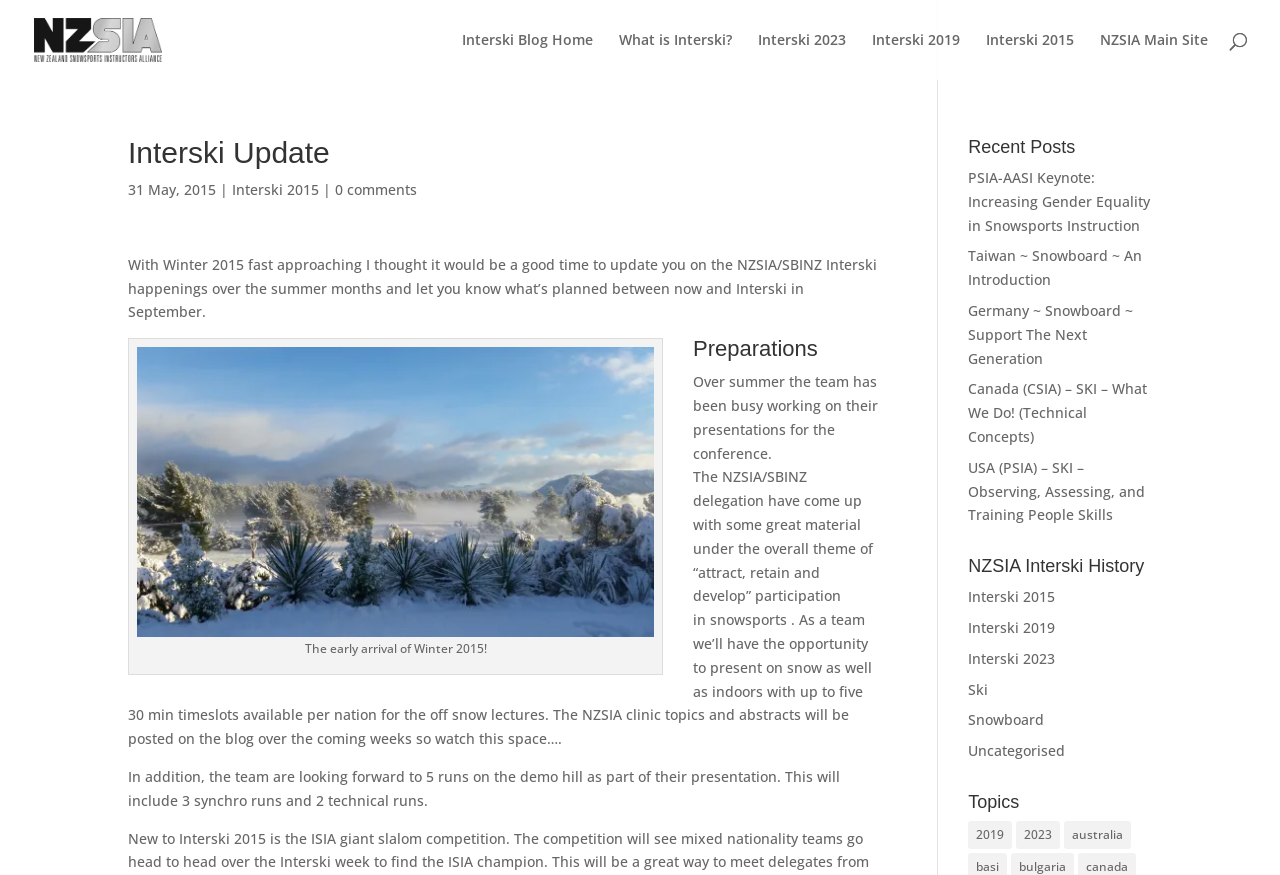How many runs will the team have on the demo hill?
Look at the image and respond to the question as thoroughly as possible.

I found the static text element that mentions the team will have 5 runs on the demo hill as part of their presentation, including 3 synchro runs and 2 technical runs.